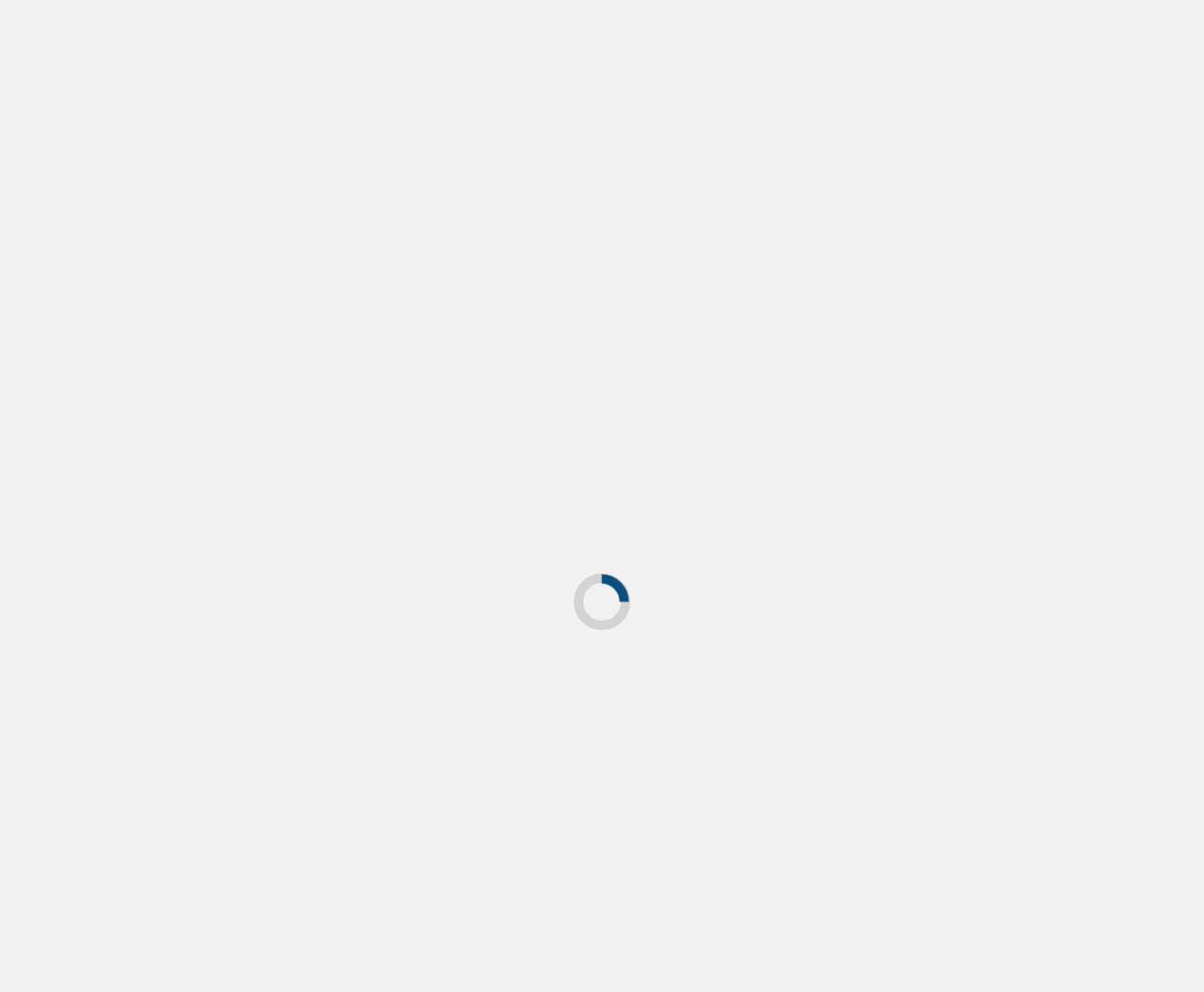Identify the bounding box of the HTML element described here: "Press Release". Provide the coordinates as four float numbers between 0 and 1: [left, top, right, bottom].

[0.278, 0.0, 0.364, 0.043]